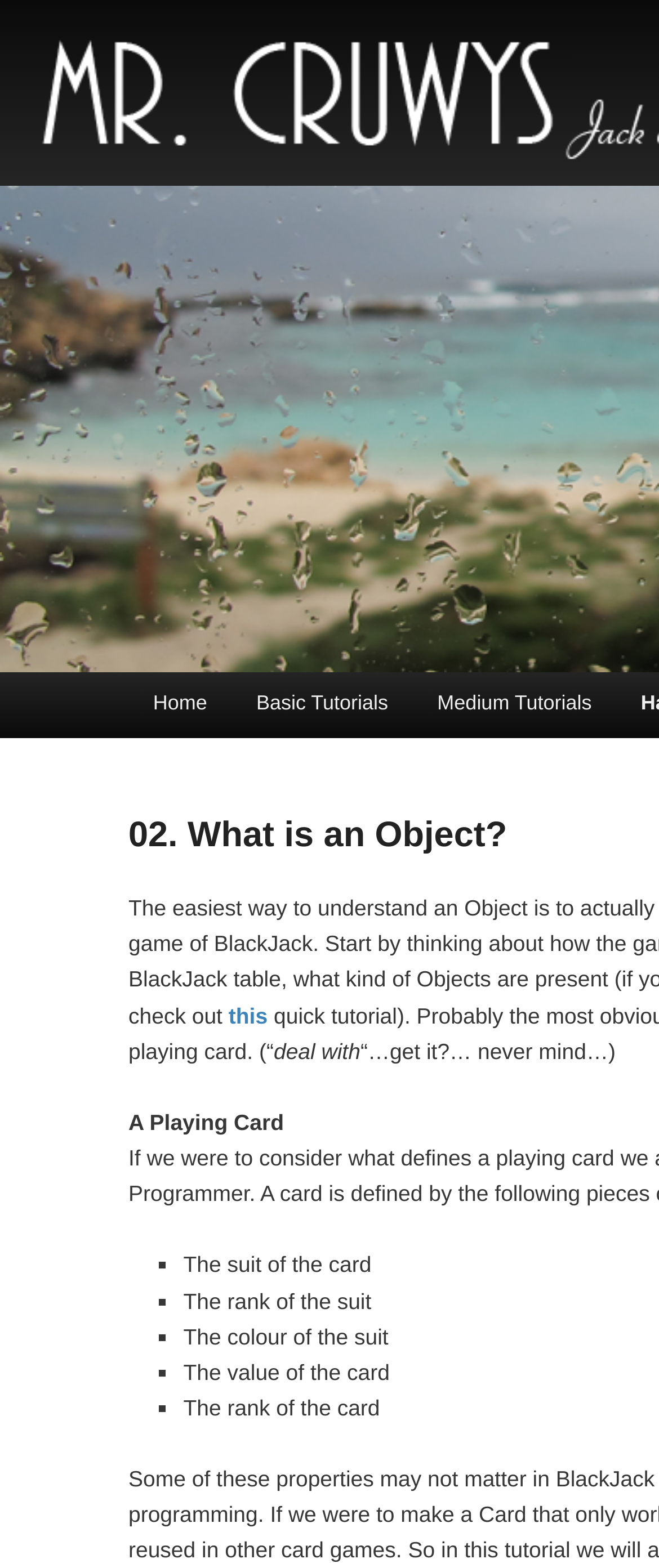What is the purpose of the 'Skip to primary content' link?
Please provide a single word or phrase as your answer based on the image.

To skip to main content